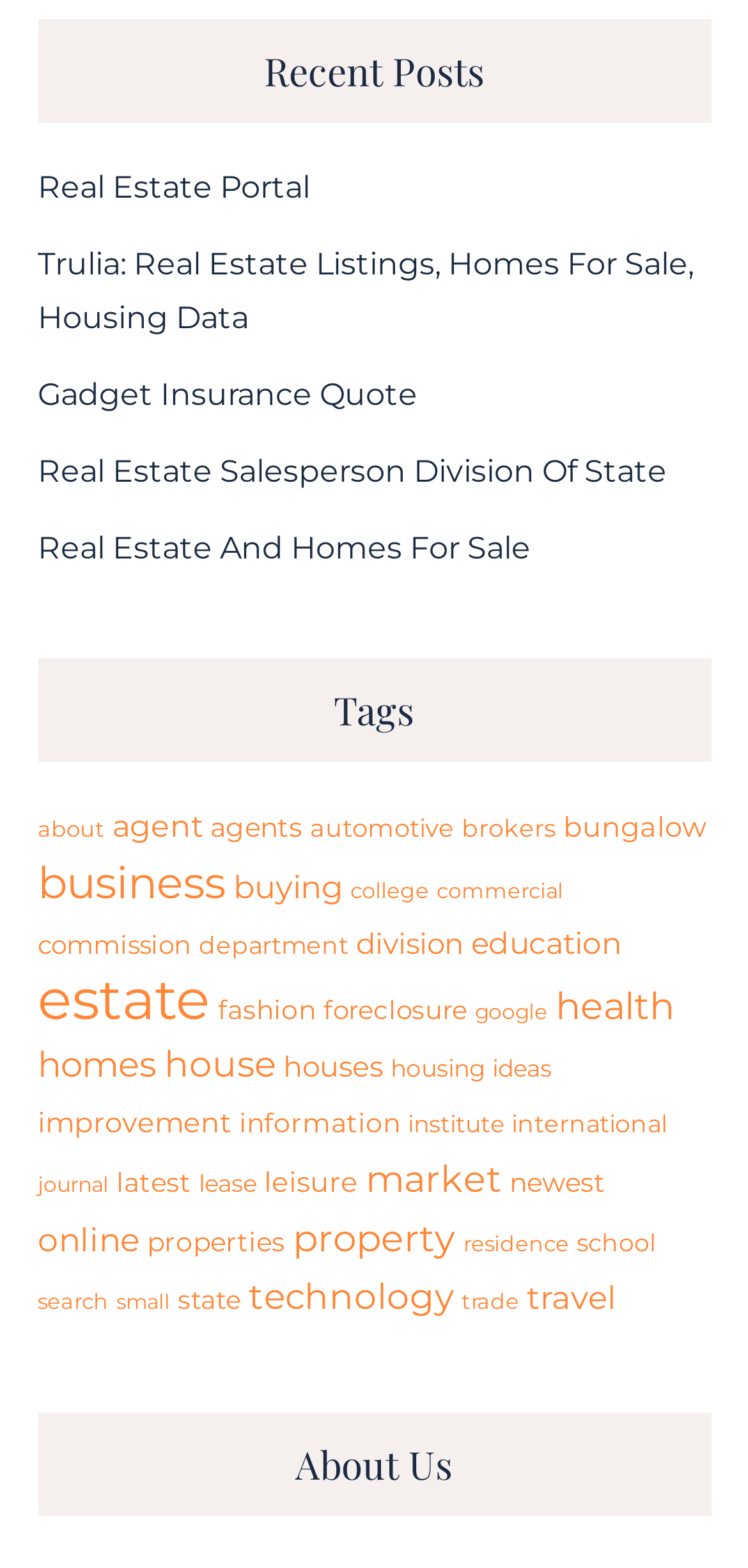Please identify the bounding box coordinates of the element I should click to complete this instruction: 'Read about the post author'. The coordinates should be given as four float numbers between 0 and 1, like this: [left, top, right, bottom].

None